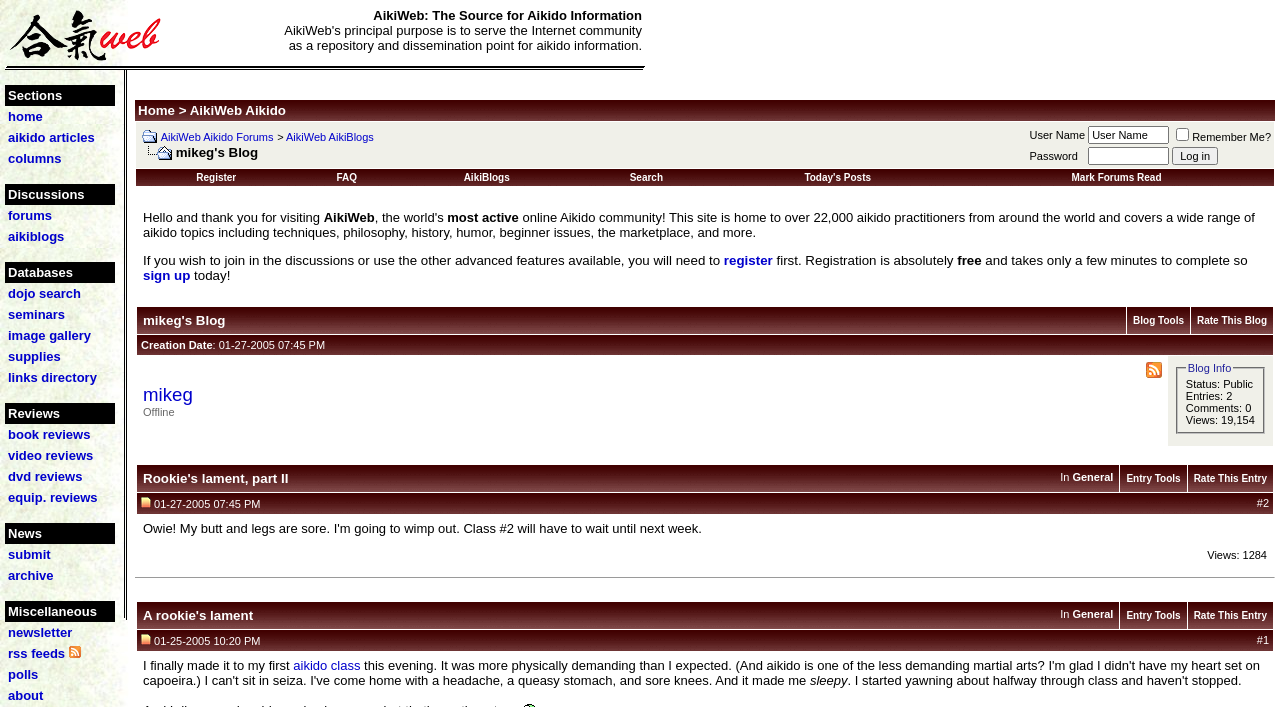Provide your answer to the question using just one word or phrase: Can users submit content to the website?

Yes